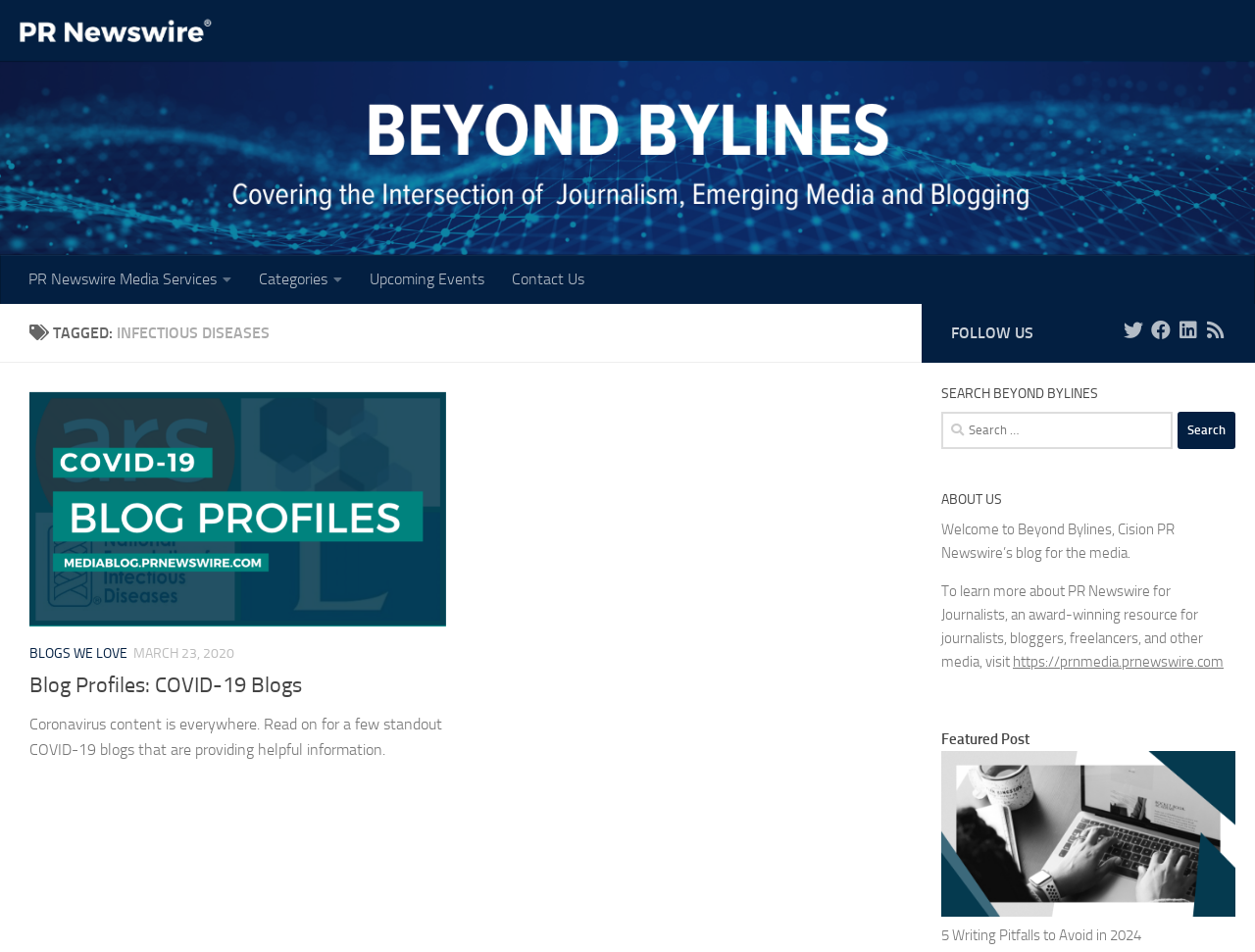Determine the bounding box coordinates for the HTML element mentioned in the following description: "Categories". The coordinates should be a list of four floats ranging from 0 to 1, represented as [left, top, right, bottom].

[0.195, 0.267, 0.284, 0.319]